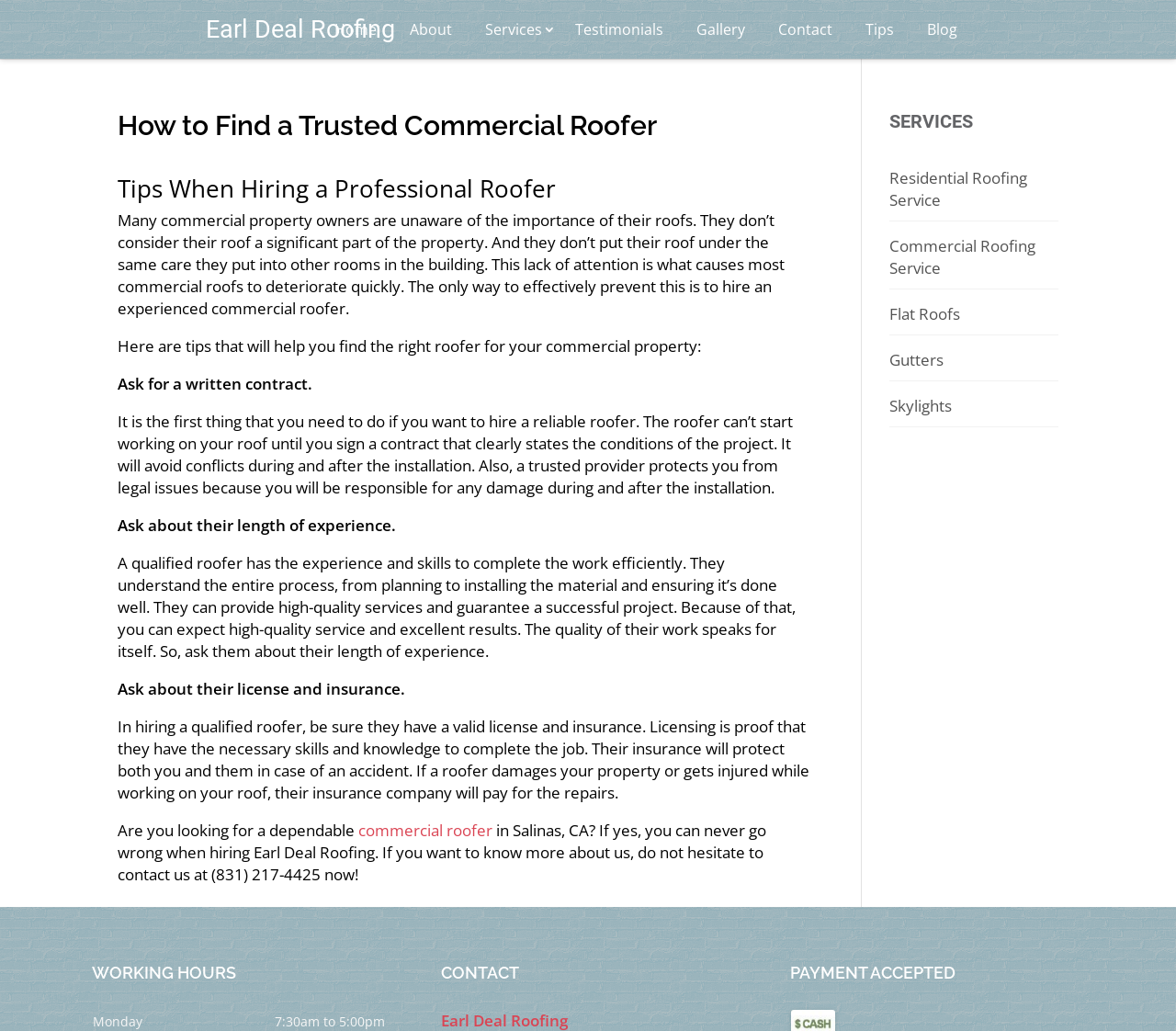Please determine the bounding box coordinates of the element to click in order to execute the following instruction: "Call the phone number (831) 217-4425". The coordinates should be four float numbers between 0 and 1, specified as [left, top, right, bottom].

[0.1, 0.795, 0.652, 0.858]